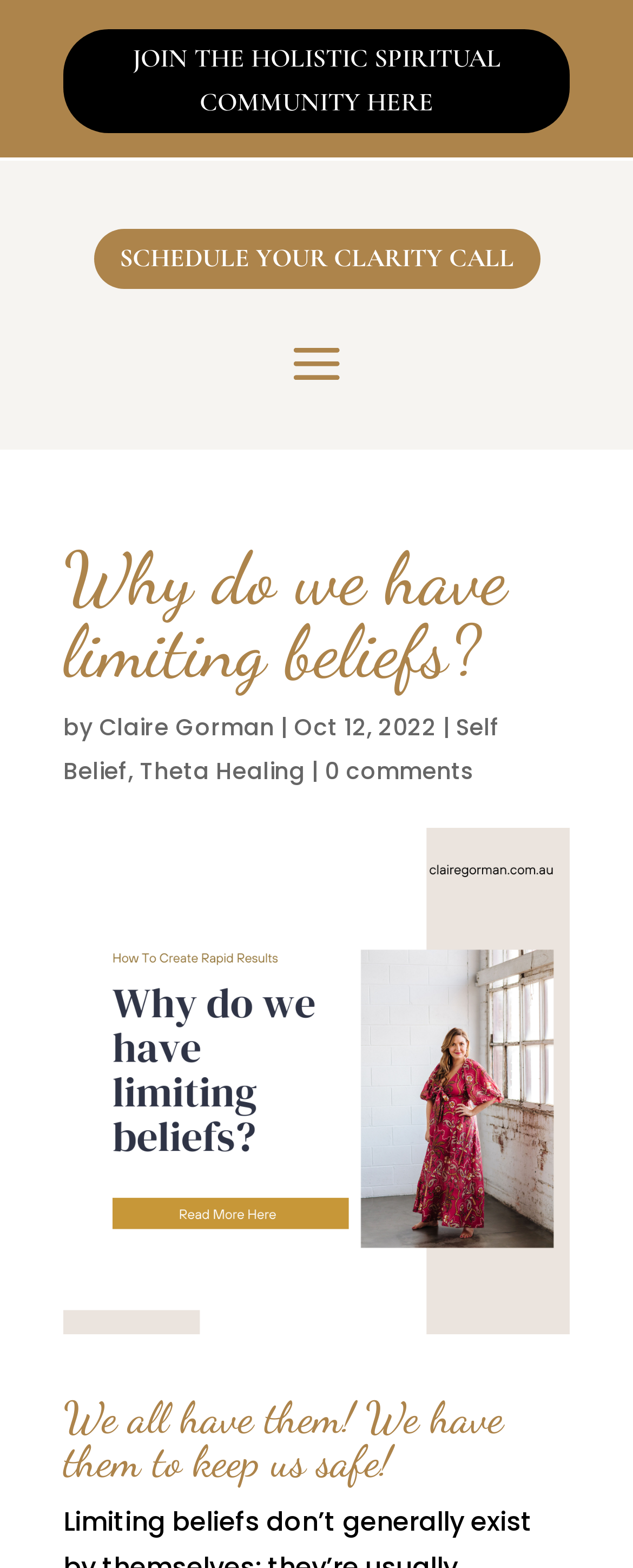Please find the bounding box for the following UI element description. Provide the coordinates in (top-left x, top-left y, bottom-right x, bottom-right y) format, with values between 0 and 1: Schedule your Clarity Call

[0.147, 0.146, 0.853, 0.184]